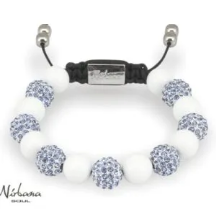What is the purpose of the adjustable cord?
Look at the image and provide a short answer using one word or a phrase.

Practicality and secure fit